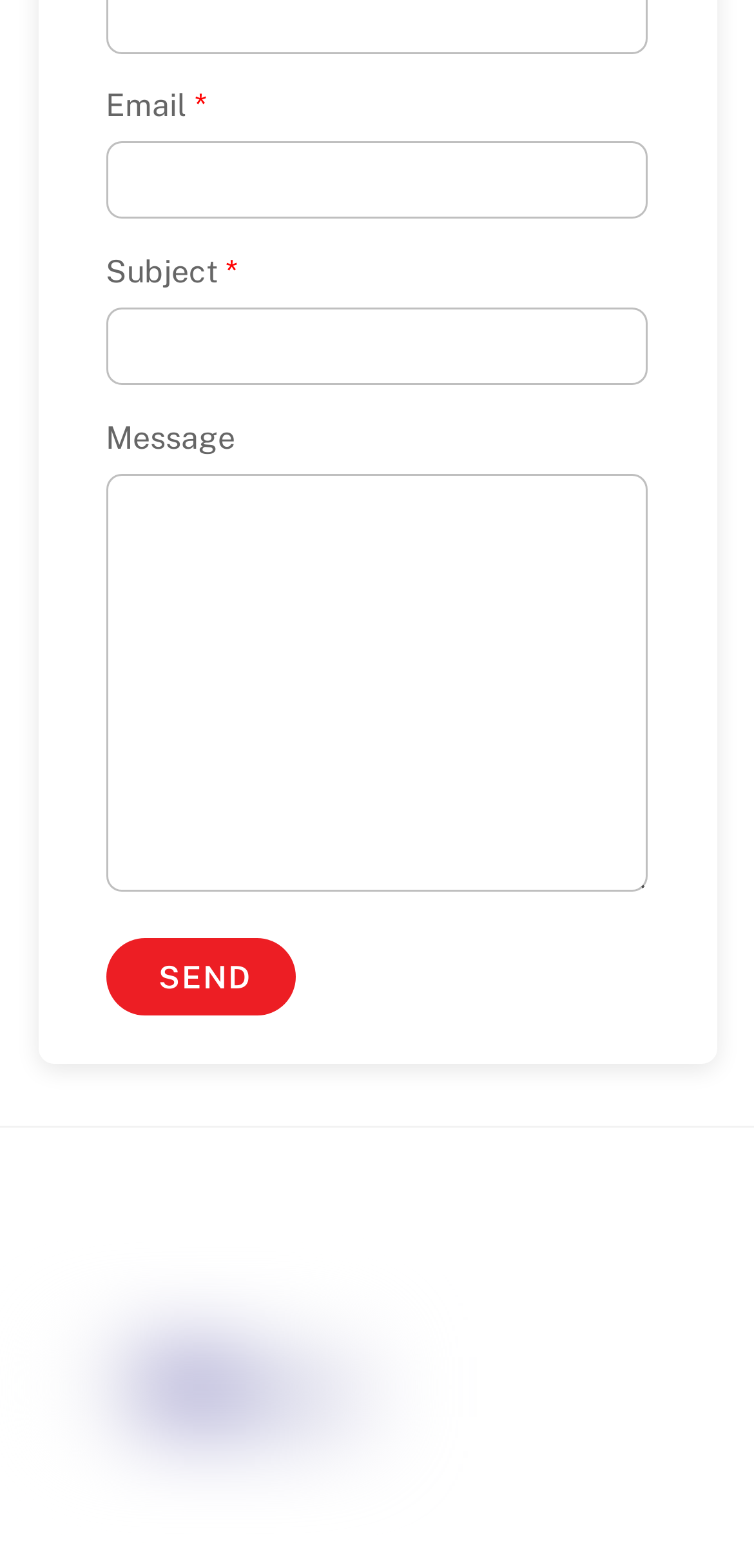Is the Message field required? Using the information from the screenshot, answer with a single word or phrase.

No